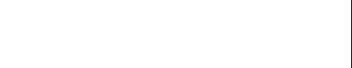What is the purpose of the logo?
Answer the question with a single word or phrase derived from the image.

Visual anchor and branding